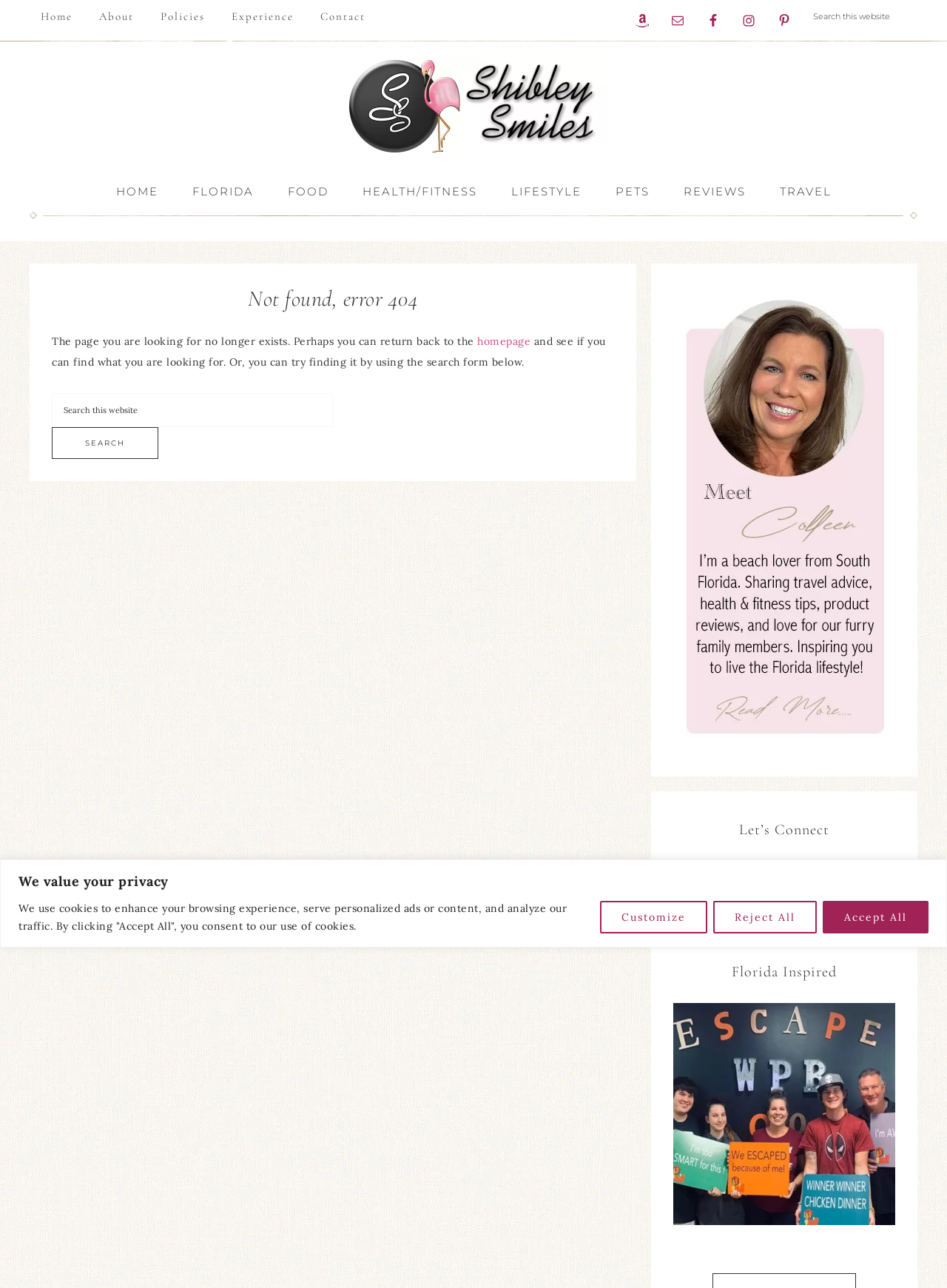Please find the bounding box for the UI element described by: "About".

[0.093, 0.0, 0.153, 0.026]